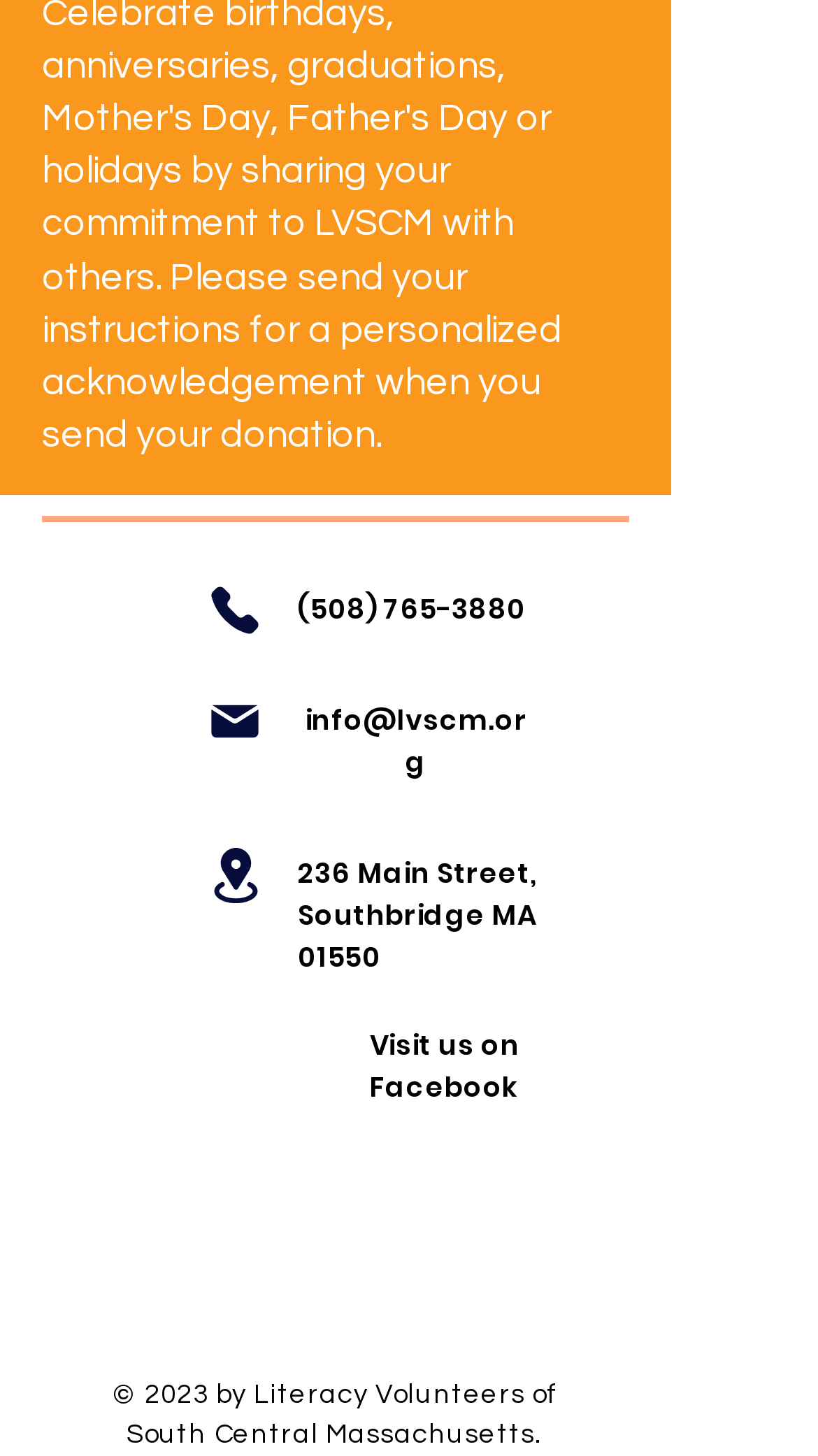What is the location?
Can you offer a detailed and complete answer to this question?

The location can be found in the heading element with the text '236 Main Street, Southbridge MA 01550', which is located below the email address.